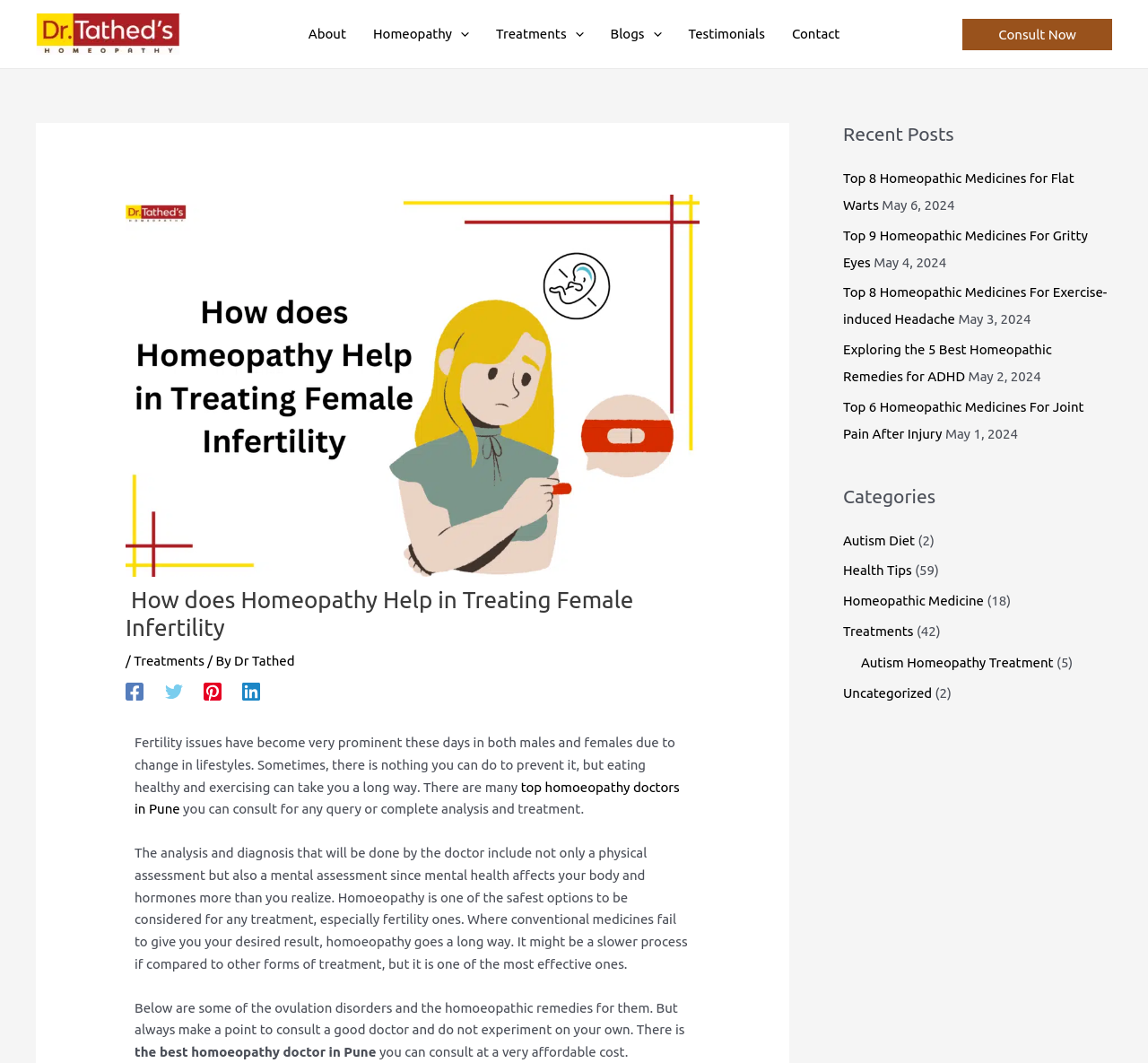Please identify the bounding box coordinates of the clickable region that I should interact with to perform the following instruction: "Read the recent post 'Top 8 Homeopathic Medicines for Flat Warts'". The coordinates should be expressed as four float numbers between 0 and 1, i.e., [left, top, right, bottom].

[0.734, 0.16, 0.936, 0.2]